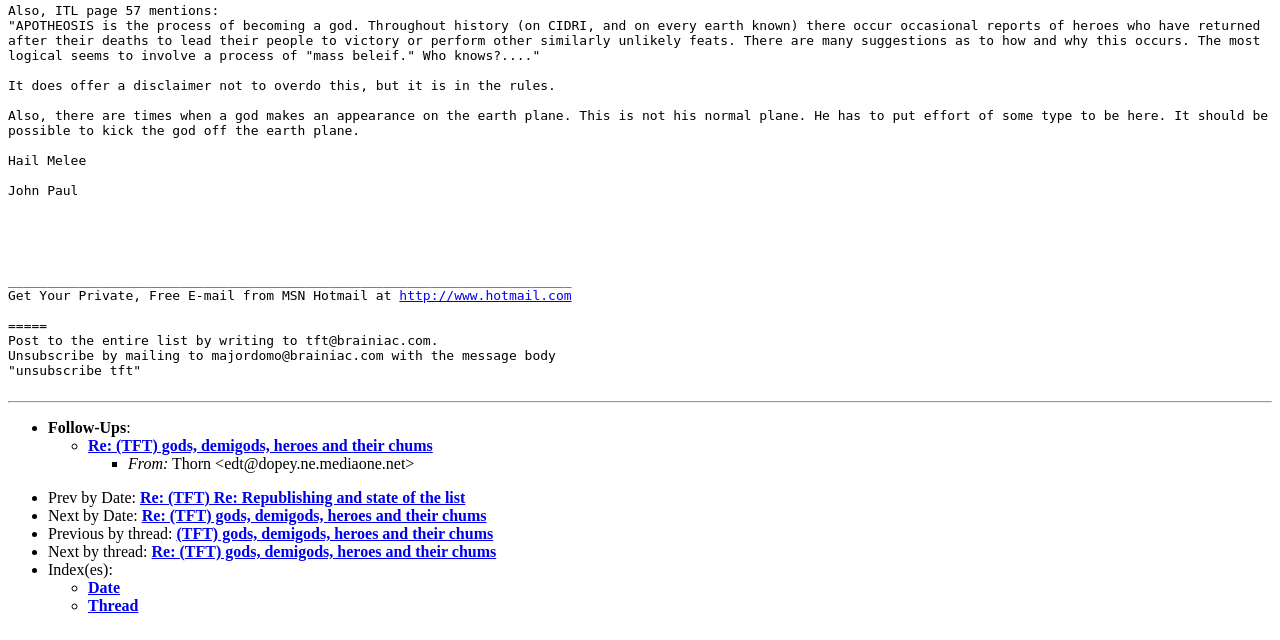Find the bounding box coordinates for the element described here: "Popular Breeds".

None